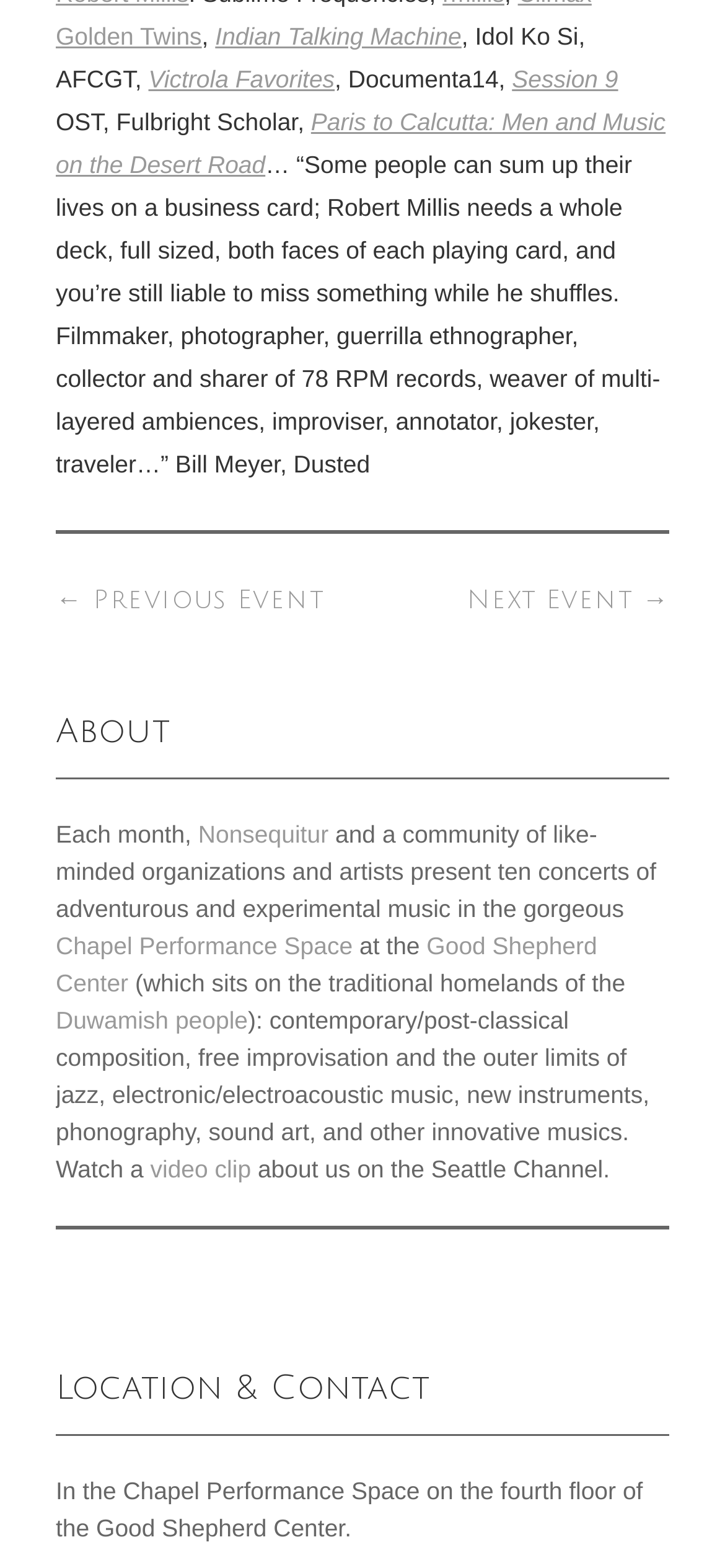Please determine the bounding box coordinates of the clickable area required to carry out the following instruction: "Visit the page for more games". The coordinates must be four float numbers between 0 and 1, represented as [left, top, right, bottom].

None